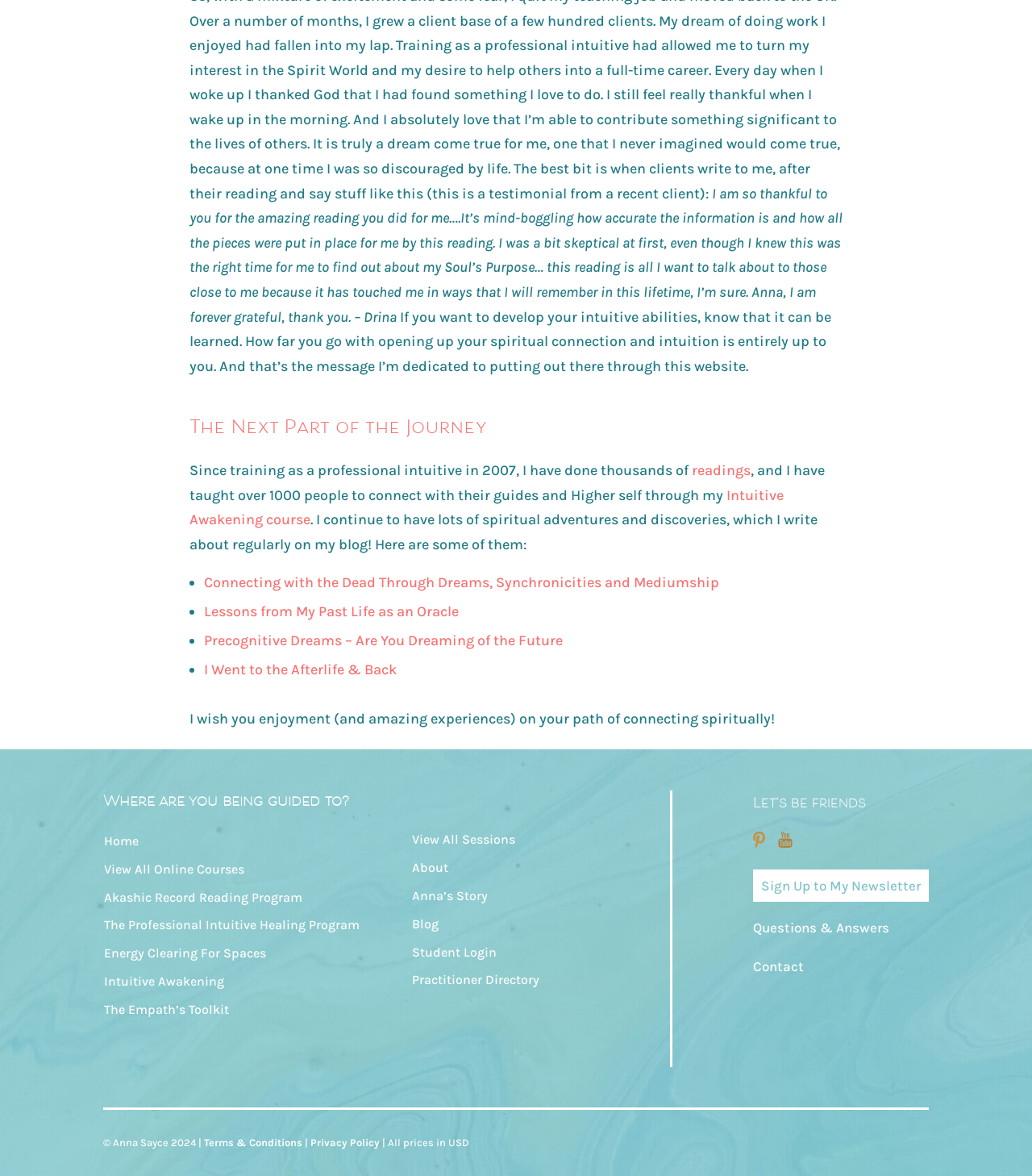Can you show the bounding box coordinates of the region to click on to complete the task described in the instruction: "Click on the 'Go' button"?

None